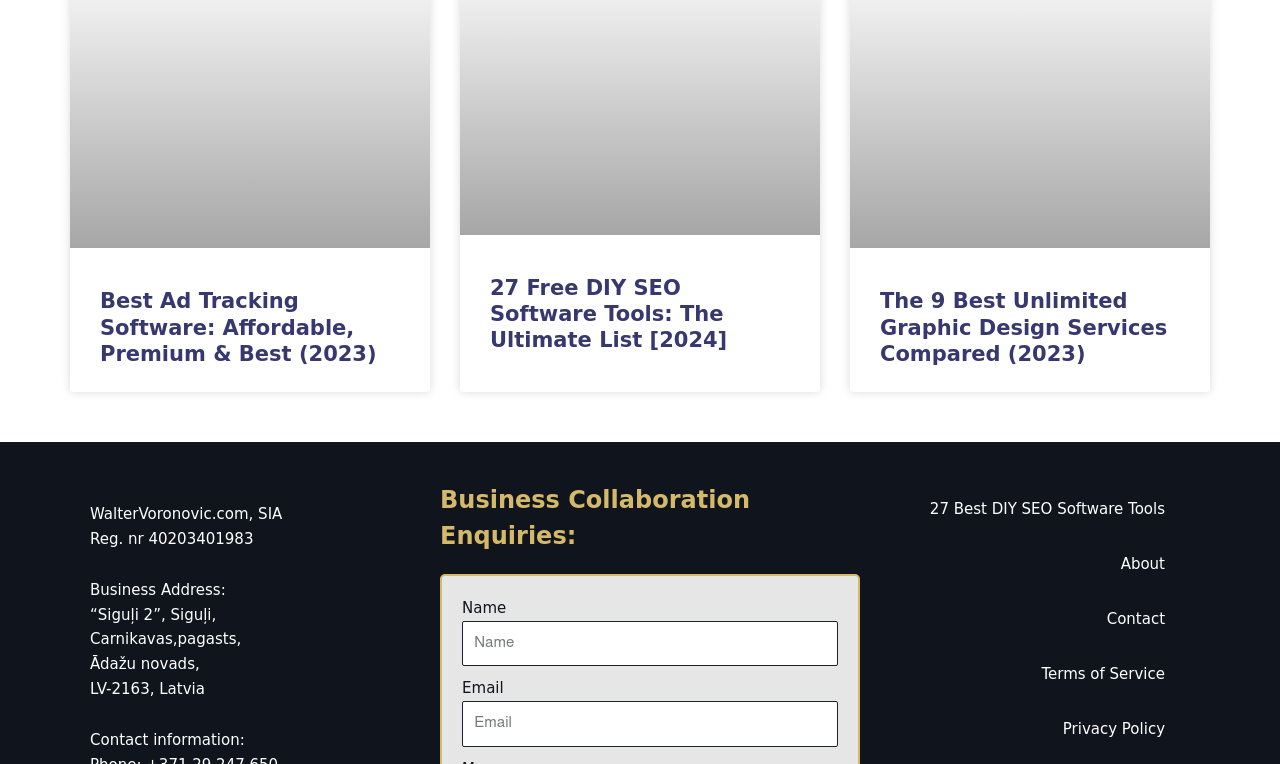Refer to the image and provide a thorough answer to this question:
Is the email textbox required?

I looked at the form section, which is located at the bottom of the webpage. The email textbox has a 'required' attribute, which means it is required to be filled in.